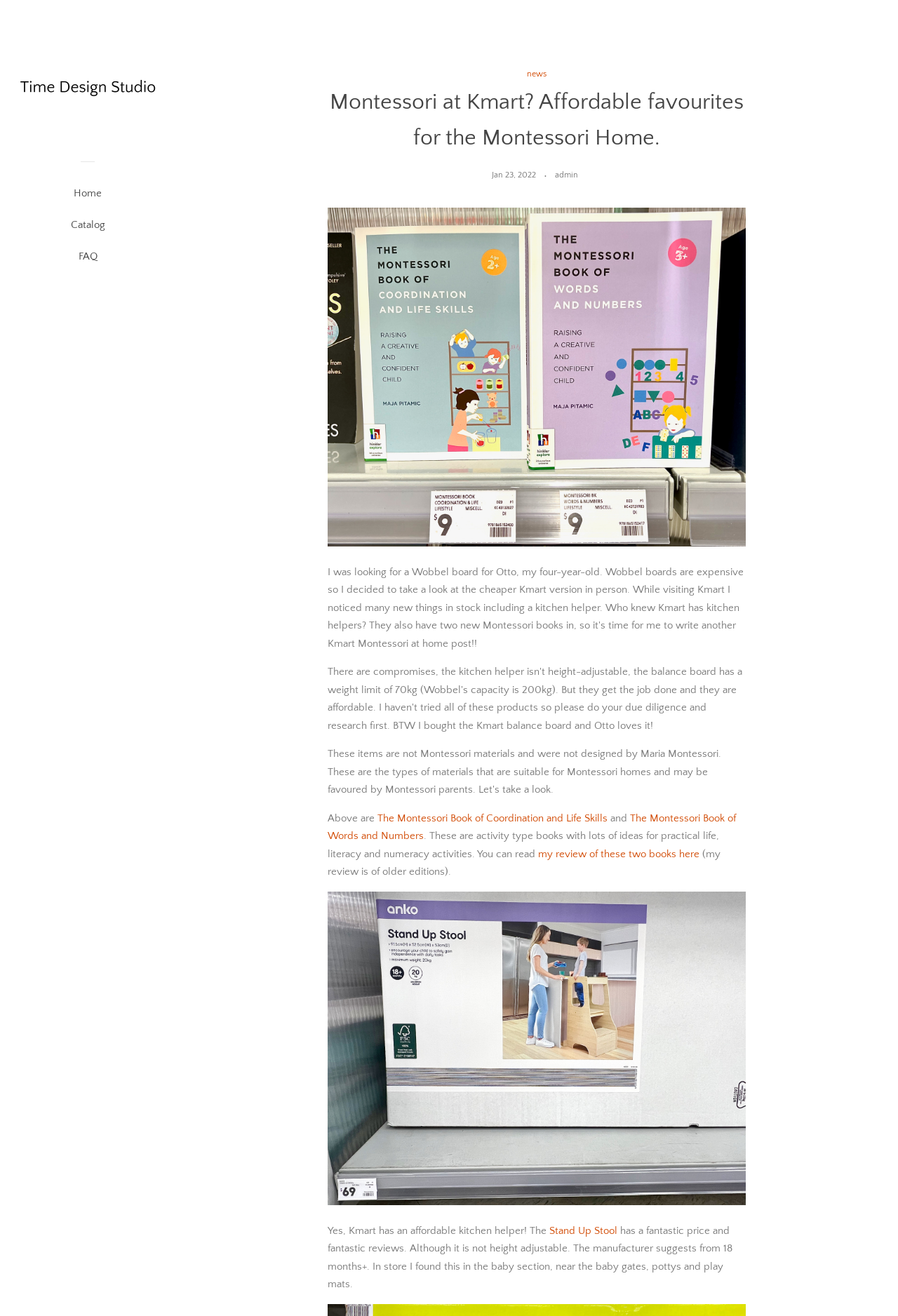What is the price of the Stand Up Stool?
Using the information from the image, give a concise answer in one word or a short phrase.

Not mentioned